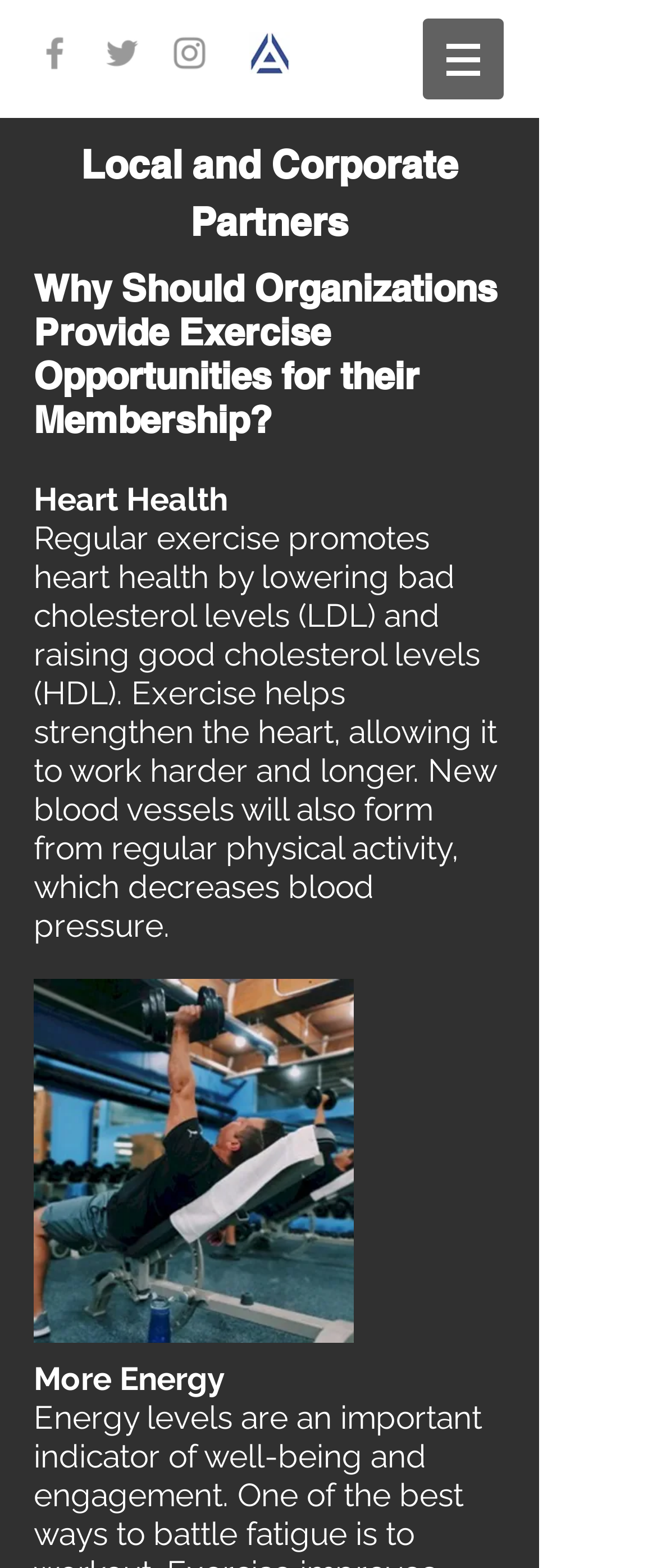Give a complete and precise description of the webpage's appearance.

The webpage is dedicated to the health and welfare of corporate and local business partners. At the top left, there is a social bar with three grey icons for Facebook, Twitter, and Instagram, aligned horizontally. To the right of the social bar, the All in Motion Gym logo is displayed. 

Below the logo, a navigation menu is situated at the top right, with a button that has a popup menu. 

The main content of the webpage is divided into sections. The first section has a heading "Local and Corporate Partners" at the top left. Below the heading, a paragraph of text asks why organizations should provide exercise opportunities for their membership. 

Following this, there is a brief separator, and then a subheading "Heart Health" appears. A detailed paragraph explains how regular exercise promotes heart health, including lowering bad cholesterol levels and raising good cholesterol levels. 

To the right of the "Heart Health" paragraph, an image is displayed, taking up about half of the page width. 

Finally, at the bottom left, a subheading "More Energy" is shown.